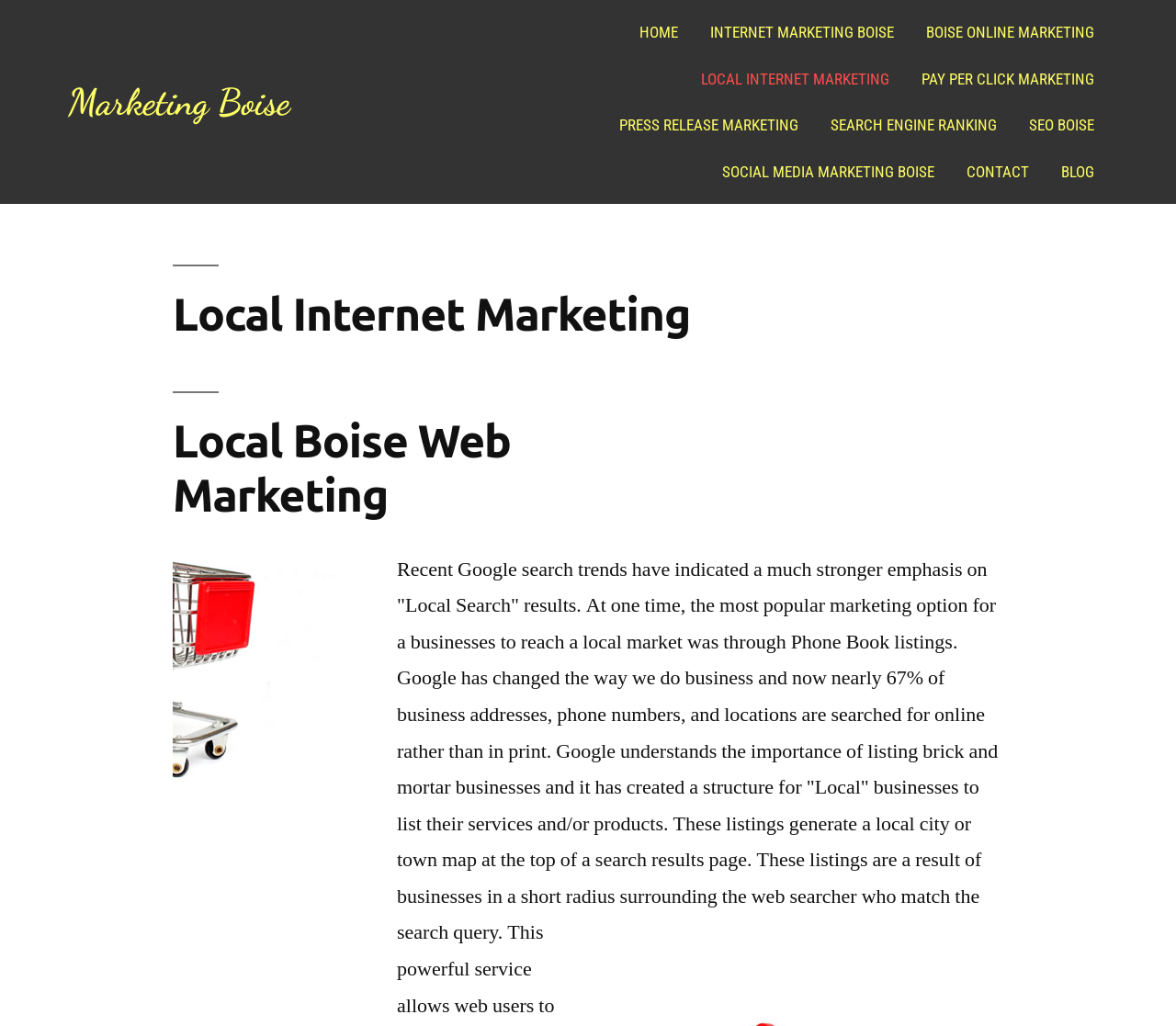Determine the bounding box coordinates for the clickable element to execute this instruction: "Share this article on Facebook". Provide the coordinates as four float numbers between 0 and 1, i.e., [left, top, right, bottom].

None